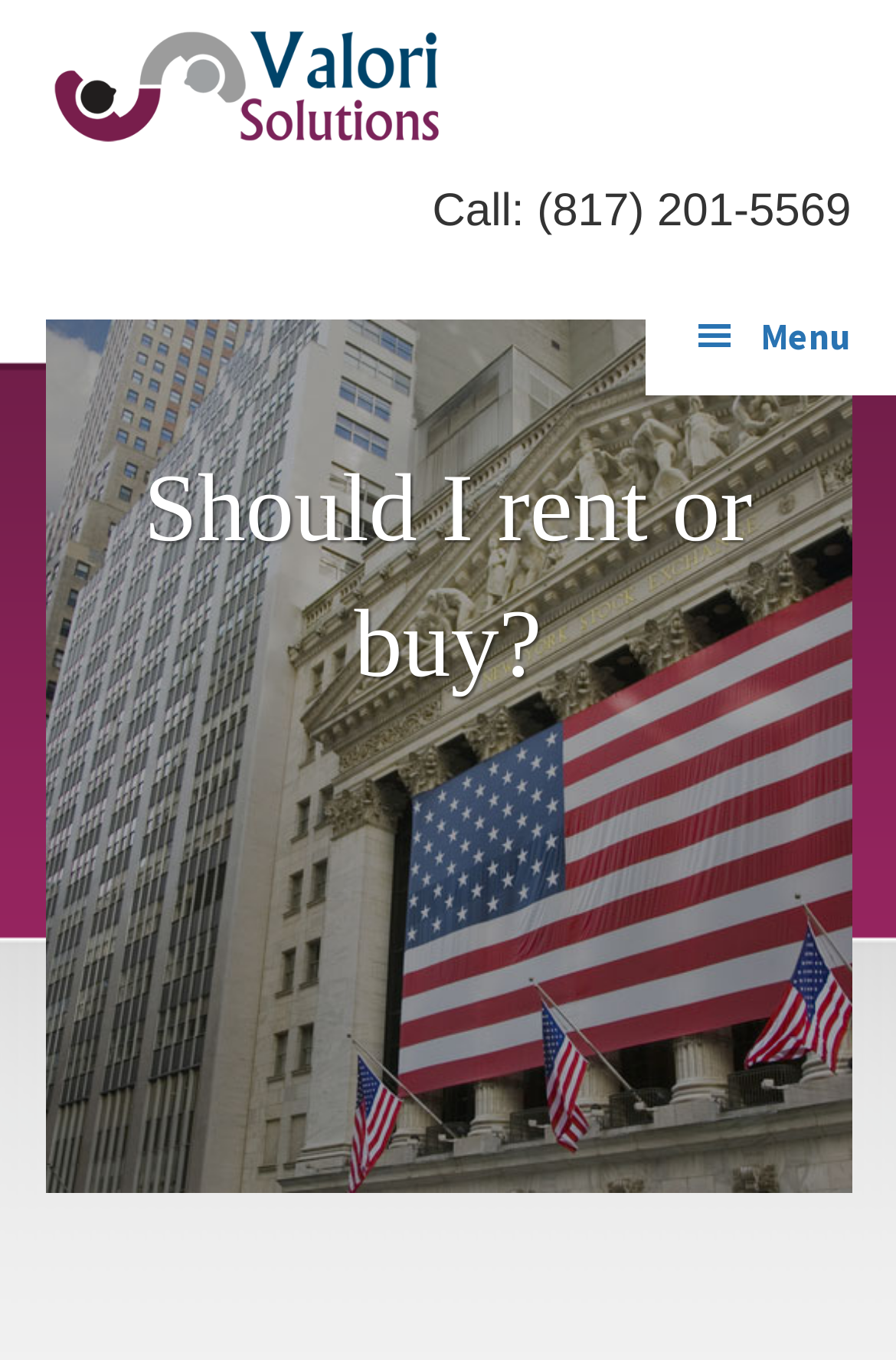Describe every aspect of the webpage comprehensively.

The webpage is about deciding whether to rent or buy a property. At the top left corner, there are three links: "Skip to main content", "Skip to primary sidebar", and "Skip to footer". Below these links, there is a logo of "Valori Solutions" with an image, which takes up about half of the screen width. To the right of the logo, there is a call-to-action text "Call: (817) 201-5569". 

On the top right corner, there is a menu button with an icon. The main content of the webpage is headed by a title "Should I rent or buy?" which spans across the screen, from the left edge to the right edge, and takes up about a quarter of the screen height.